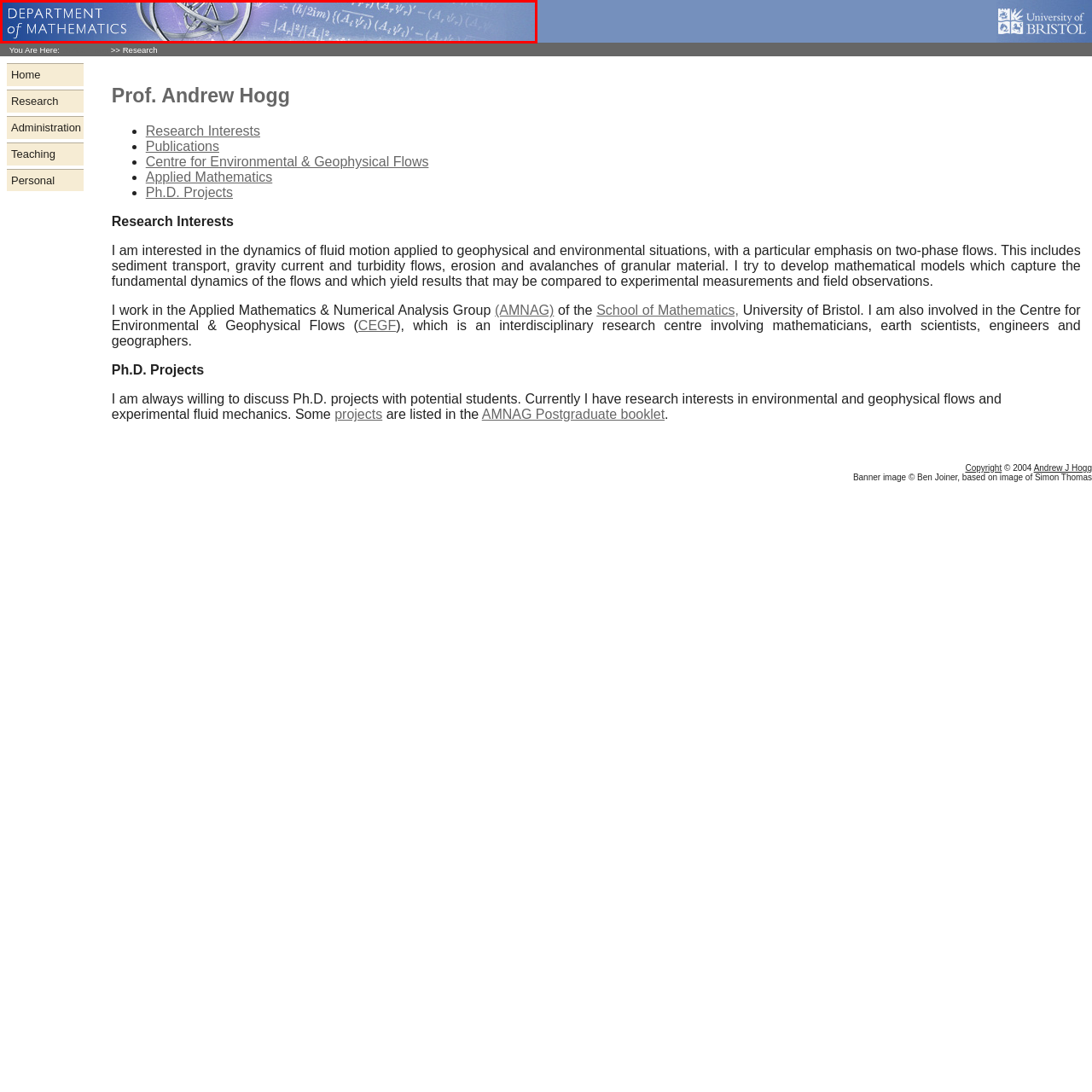Give a detailed account of the scene depicted in the image inside the red rectangle.

This banner image represents the "Department of Mathematics" at the University of Bristol. The design features intricate mathematical symbols and equations, visually encapsulating the essence of mathematical inquiry and study. The vibrant background blends shades of blue and purple, creating an engaging and scholarly atmosphere. This banner serves to both inform and invite visitors to explore the academic resources and research opportunities offered by the department.